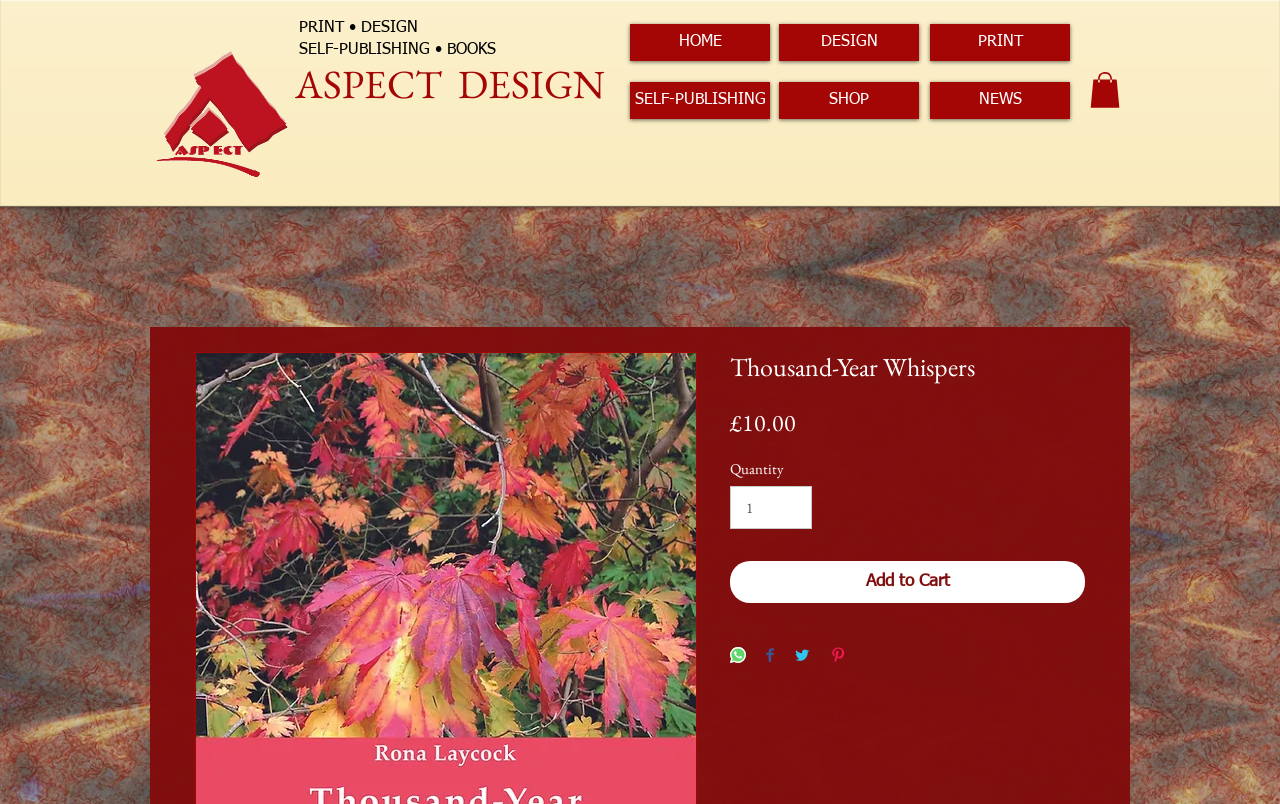Can you find the bounding box coordinates for the UI element given this description: "input value="1" aria-label="Quantity" value="1""? Provide the coordinates as four float numbers between 0 and 1: [left, top, right, bottom].

[0.57, 0.604, 0.634, 0.658]